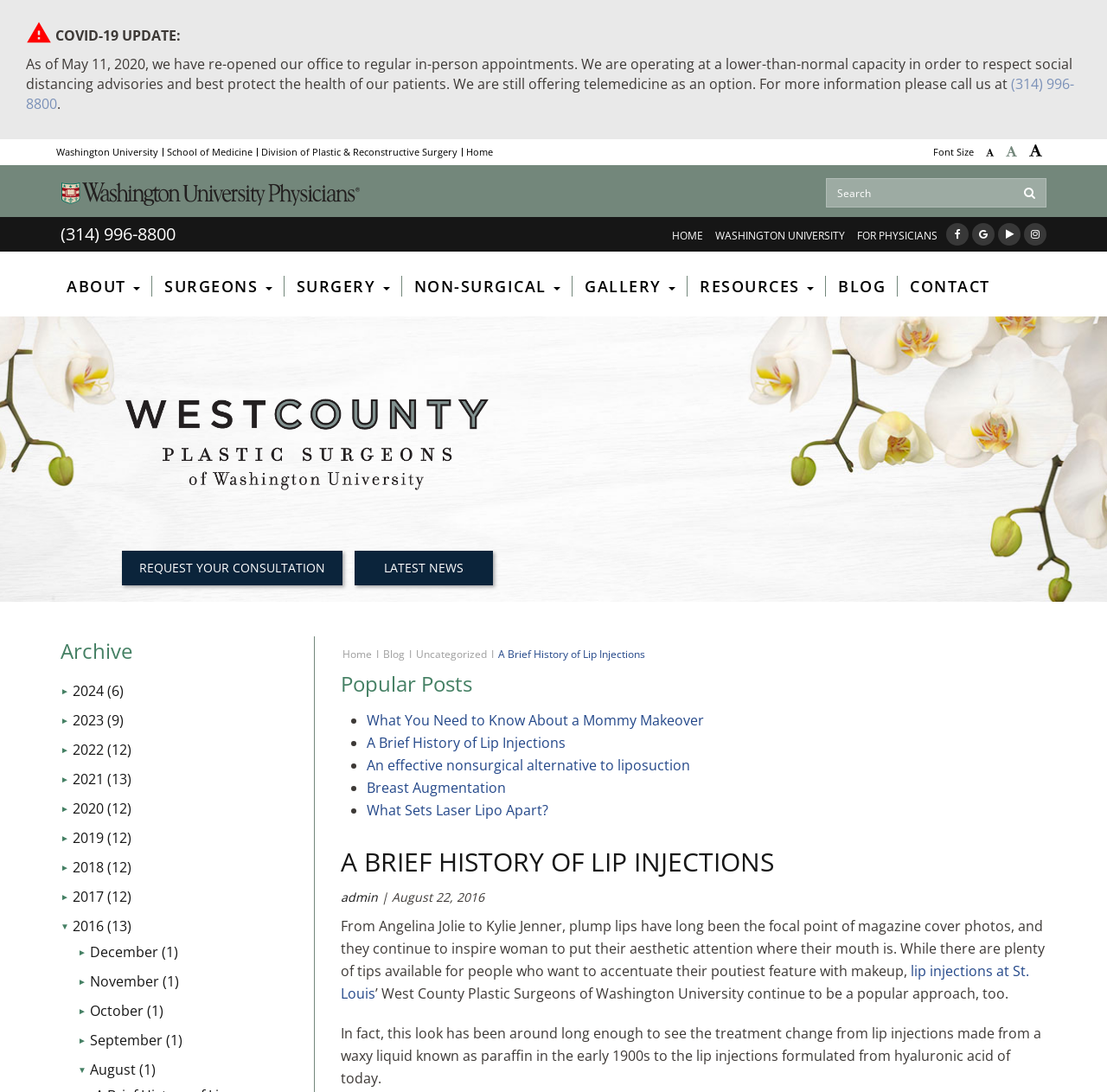Detail the webpage's structure and highlights in your description.

This webpage is about West County Plastic Surgeons, a medical practice affiliated with Washington University School of Medicine. At the top of the page, there is a COVID-19 update notification, followed by a series of links to the practice's social media profiles and a font size adjustment option.

Below this section, there is a search bar and a button to request a consultation. On the left side of the page, there is a menu with links to various sections of the website, including the home page, about the practice, surgeons, surgery options, non-surgical treatments, a photo gallery, resources, and a blog.

The main content of the page is a blog post titled "A Brief History of Lip Injections." The post discusses the history of lip injections, from their origins in the early 1900s to the modern hyaluronic acid-based treatments used today. The article also mentions the popularity of lip injections among celebrities and how they continue to inspire people to focus on their lip aesthetics.

On the right side of the page, there is a section titled "Popular Posts" with links to other blog articles, including "What You Need to Know About a Mommy Makeover," "An effective nonsurgical alternative to liposuction," and "Breast Augmentation." Below this section, there is an archive of blog posts organized by year and month.

At the bottom of the page, there are links to the practice's social media profiles and a call-to-action button to request a consultation.